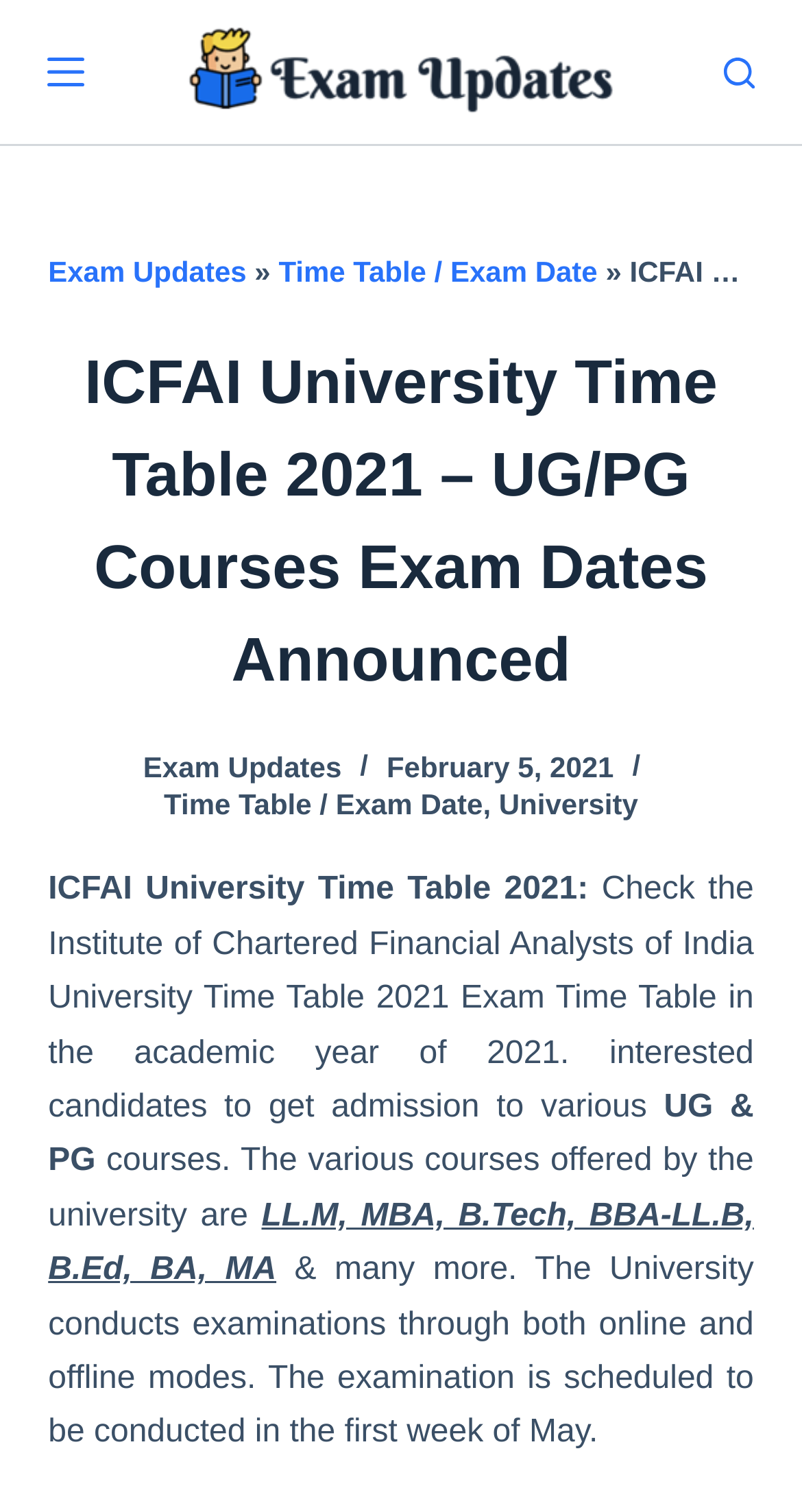Give a concise answer using only one word or phrase for this question:
What are the courses offered by the university?

LL.M, MBA, B.Tech, etc.